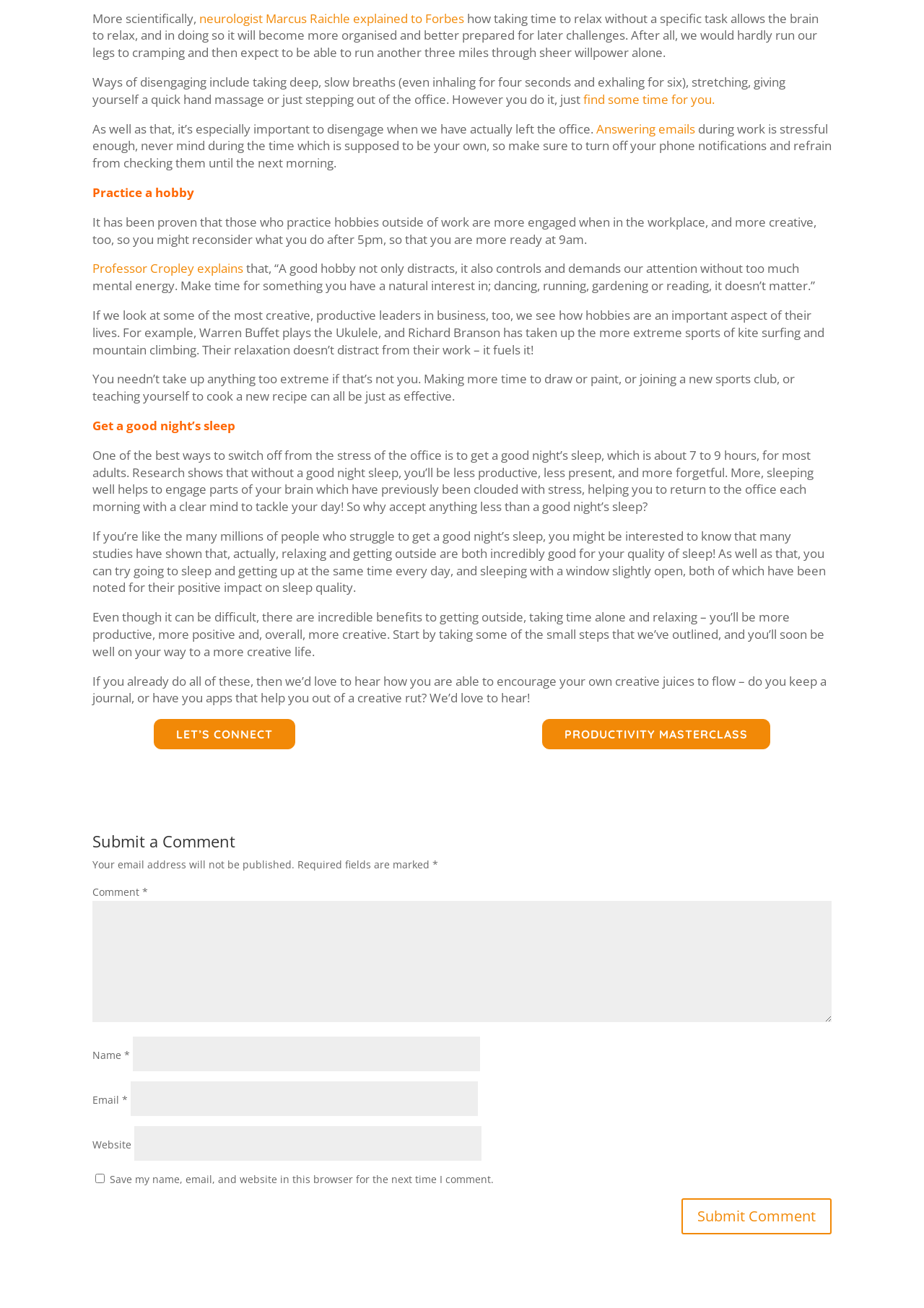Find and indicate the bounding box coordinates of the region you should select to follow the given instruction: "click the 'PRODUCTIVITY MASTERCLASS' button".

[0.586, 0.55, 0.833, 0.573]